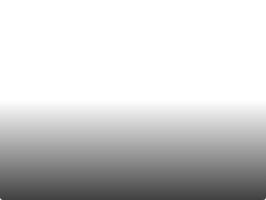Craft a thorough explanation of what is depicted in the image.

The image titled "New Metro City Gujar Khan Payment Plan" showcases the payment options available for residential plots in the New Metro City housing development. This plan outlines various financial arrangements designed to facilitate potential buyers interested in acquiring plots of 8 and 14 Marlas in this exclusive housing society. The visual may include charts or tables detailing installment plans, pricing tiers, and payment timelines, aiming to provide clarity for prospective investors, ensuring they can make informed financial decisions. This image is part of a broader discussion on real estate options in the region, reflecting the growing interest in structured housing solutions in New Metro City, Gujar Khan.